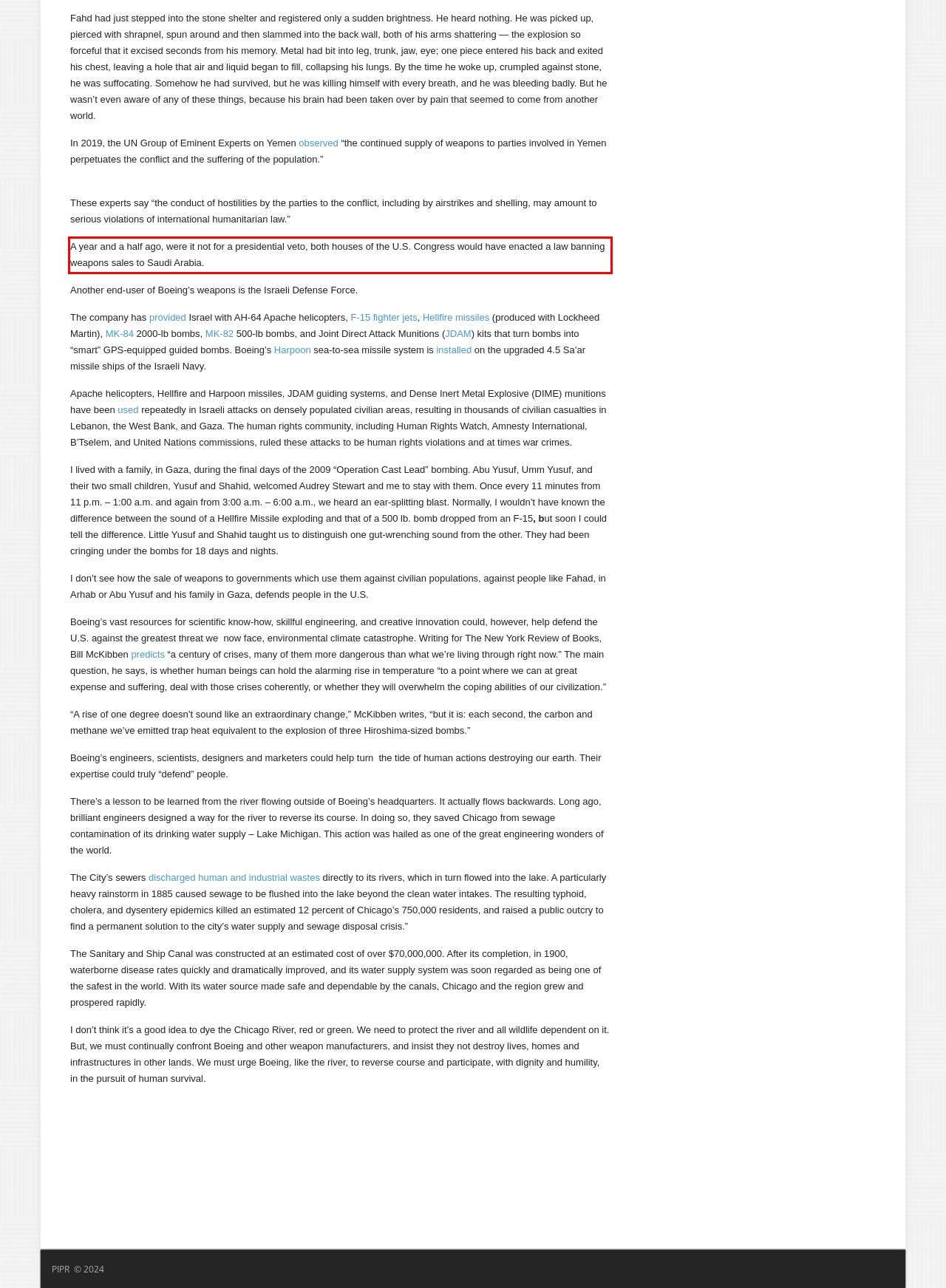Please perform OCR on the UI element surrounded by the red bounding box in the given webpage screenshot and extract its text content.

A year and a half ago, were it not for a presidential veto, both houses of the U.S. Congress would have enacted a law banning weapons sales to Saudi Arabia.